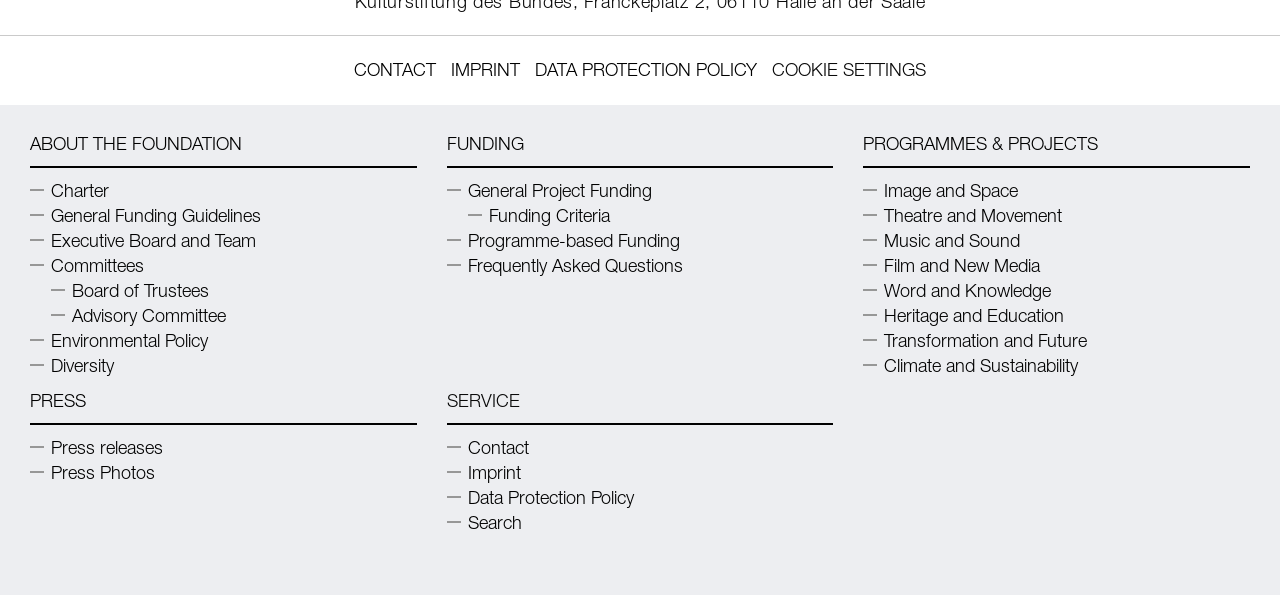Please find and report the bounding box coordinates of the element to click in order to perform the following action: "view imprint". The coordinates should be expressed as four float numbers between 0 and 1, in the format [left, top, right, bottom].

[0.352, 0.099, 0.406, 0.134]